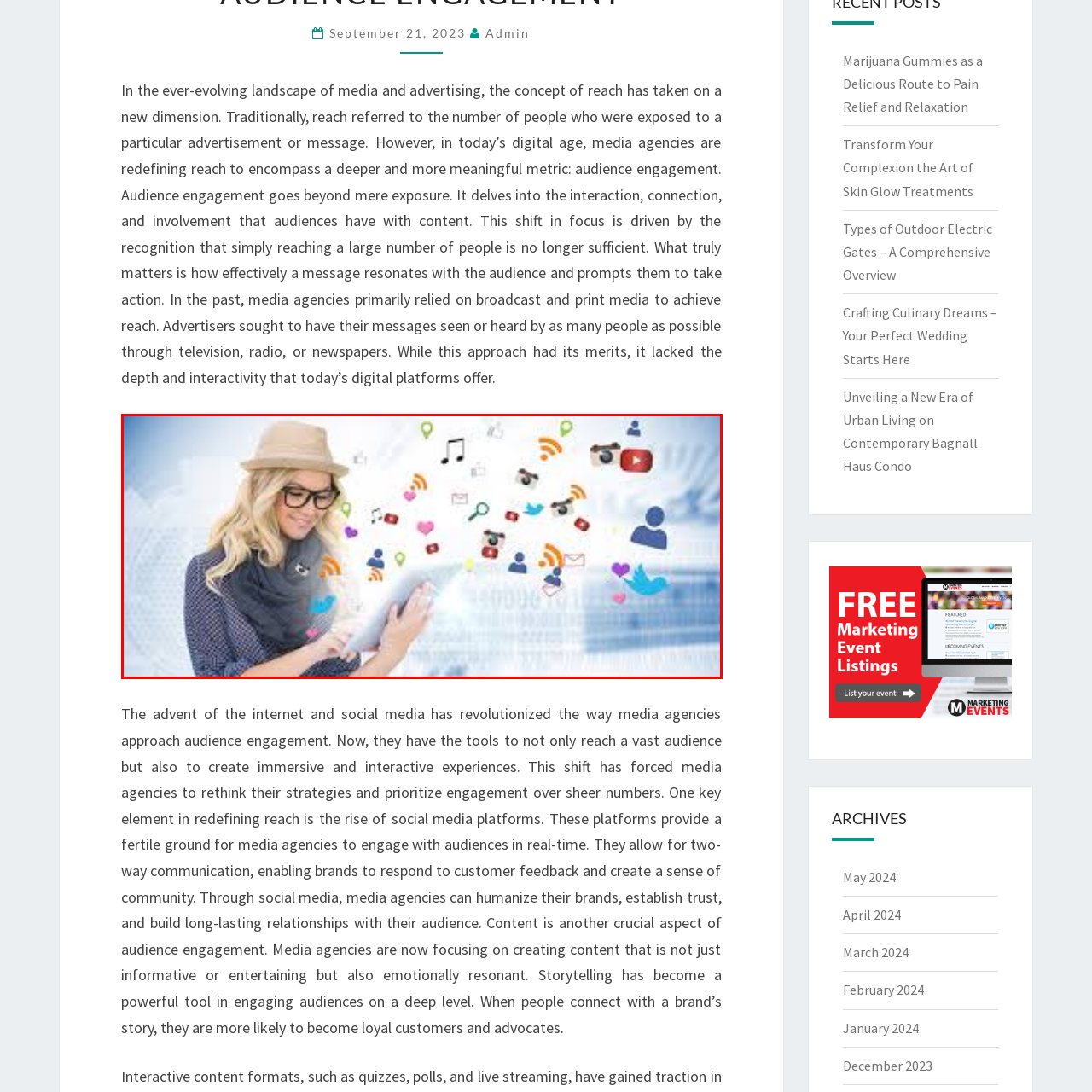Describe in detail the contents of the image highlighted within the red box.

In a dynamic portrayal of modern digital engagement, a young woman wearing a stylish hat and glasses is intently using a tablet. Surrounded by a vibrant array of social media and digital icons, including music notes, hearts, and various platform logos, the image captures the essence of contemporary online interaction. This visual representation emphasizes the shift in media agencies towards prioritizing audience engagement, showcasing how technology facilitates deeper connections between brands and consumers. The background subtly hints at the vast digital landscape, suggesting the endless possibilities for interaction and communication in today’s media environment.